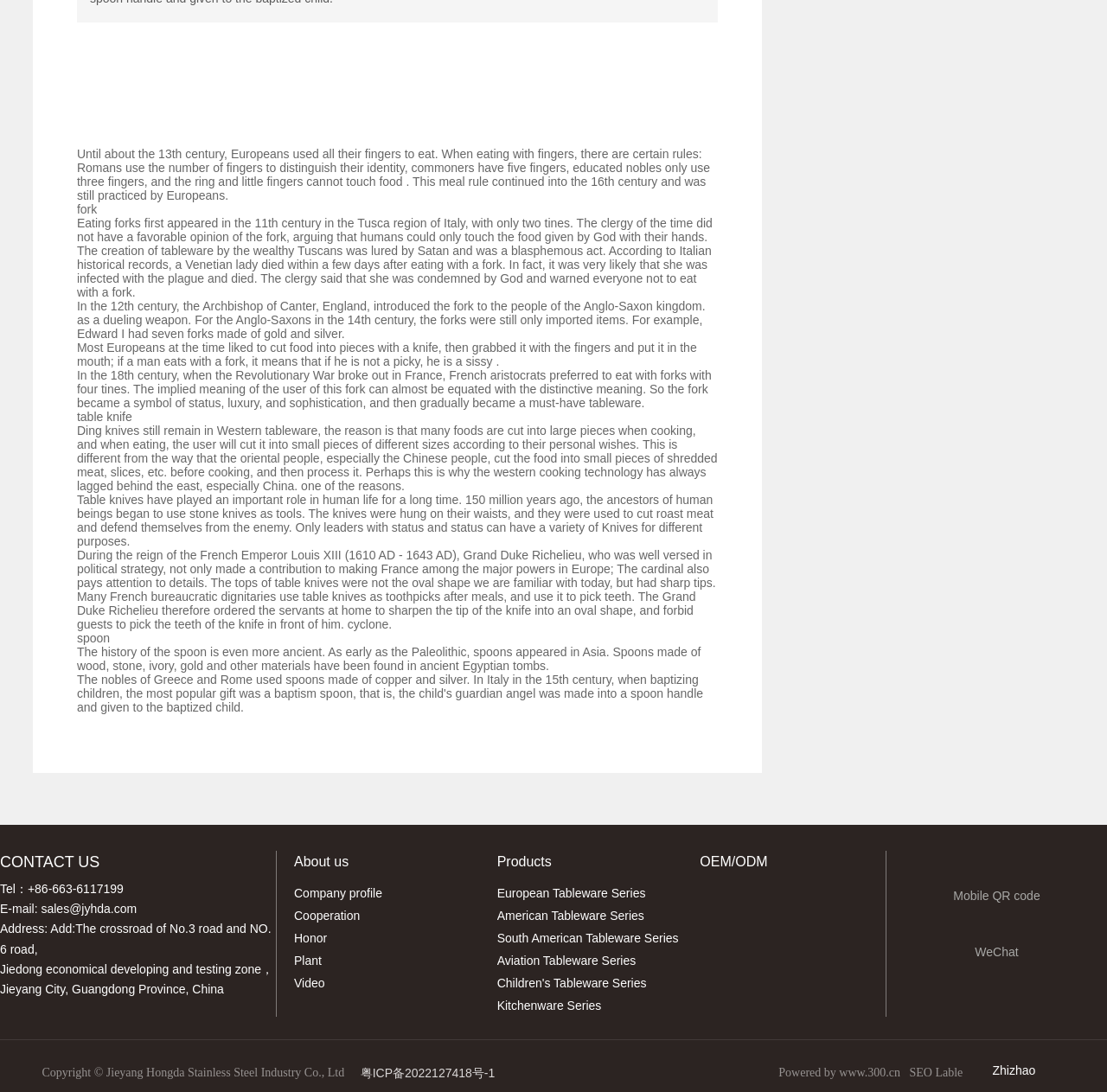Identify the bounding box coordinates of the clickable section necessary to follow the following instruction: "Click the 'About us' link". The coordinates should be presented as four float numbers from 0 to 1, i.e., [left, top, right, bottom].

[0.266, 0.779, 0.433, 0.8]